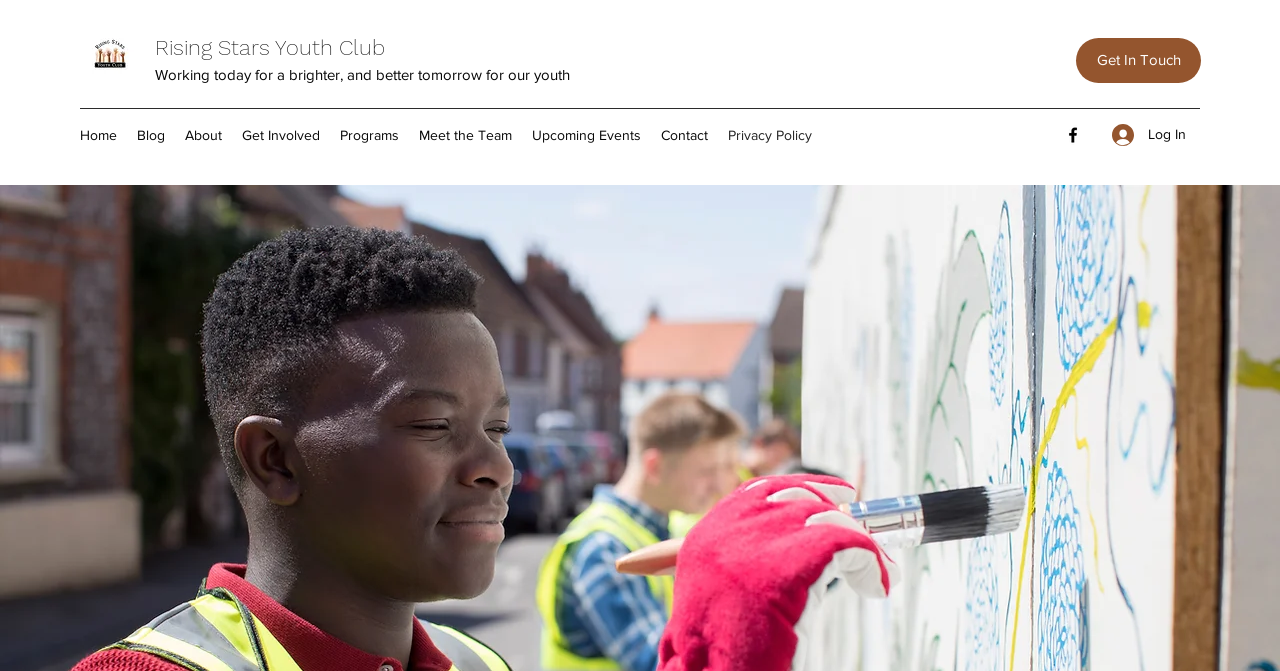Please determine the primary heading and provide its text.

Rising Stars Youth Club Privacy Policy